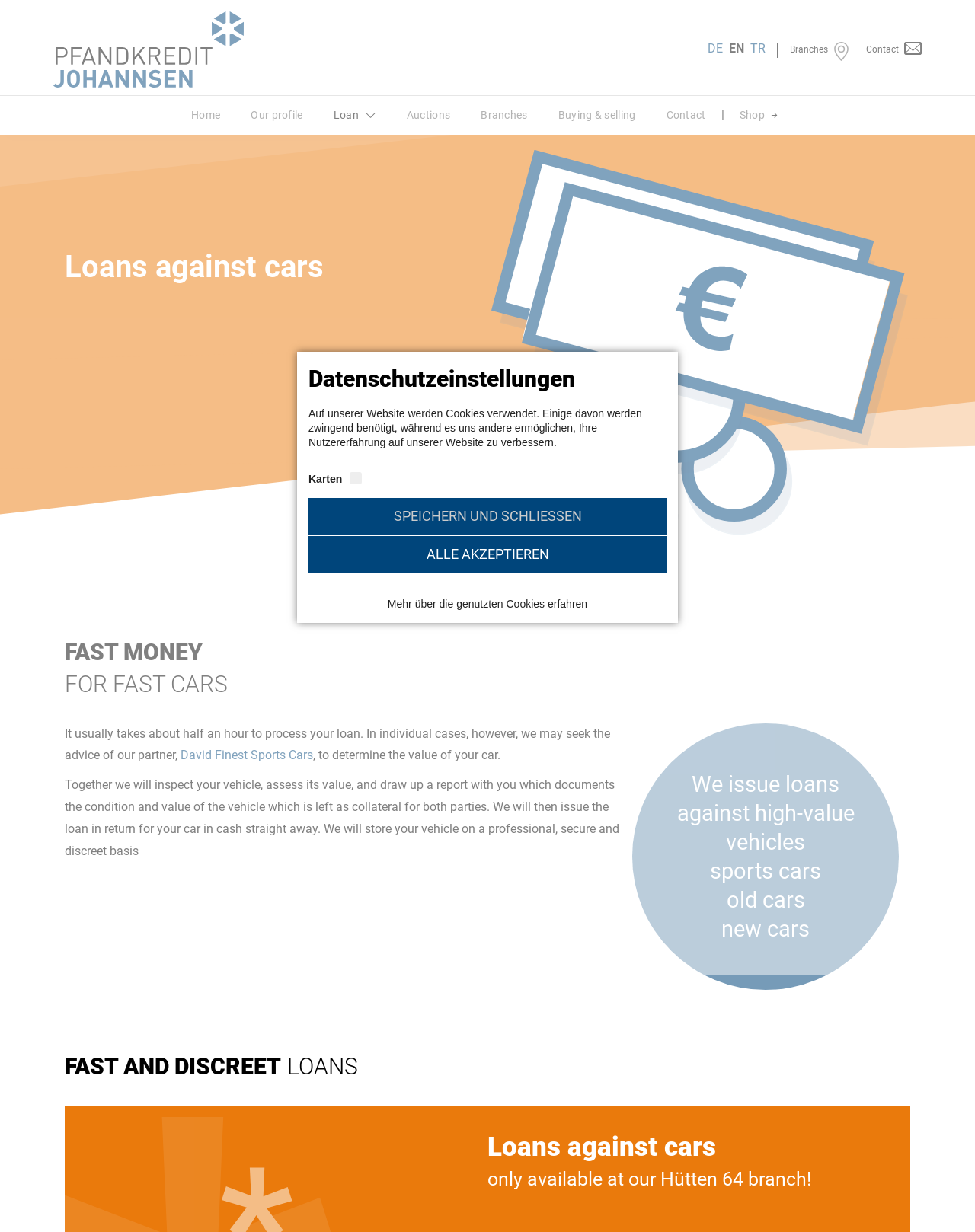What is the process of getting a loan?
Answer the question with a single word or phrase, referring to the image.

Inspect, assess, and issue loan